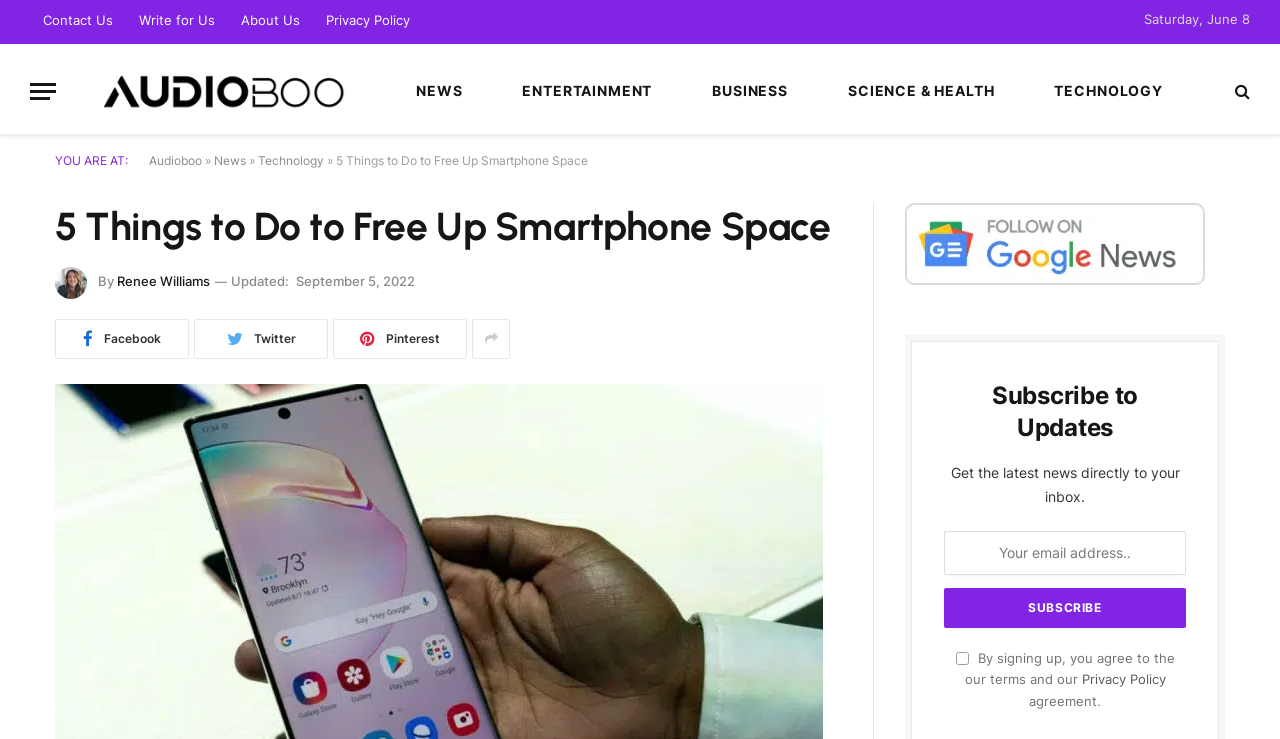Determine the bounding box coordinates of the element's region needed to click to follow the instruction: "Click on About Us". Provide these coordinates as four float numbers between 0 and 1, formatted as [left, top, right, bottom].

[0.178, 0.0, 0.245, 0.054]